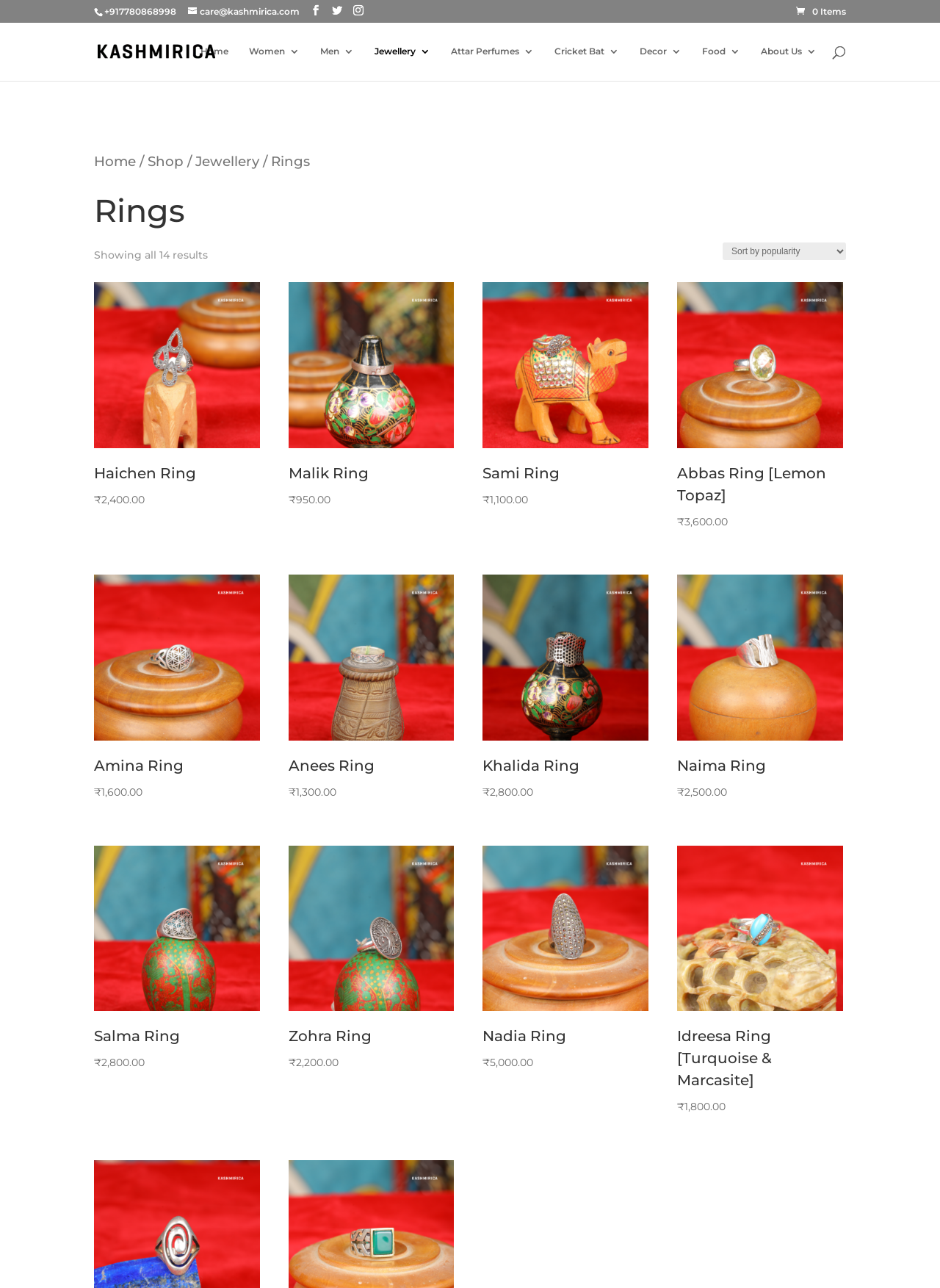Bounding box coordinates are given in the format (top-left x, top-left y, bottom-right x, bottom-right y). All values should be floating point numbers between 0 and 1. Provide the bounding box coordinate for the UI element described as: Food

[0.747, 0.036, 0.788, 0.063]